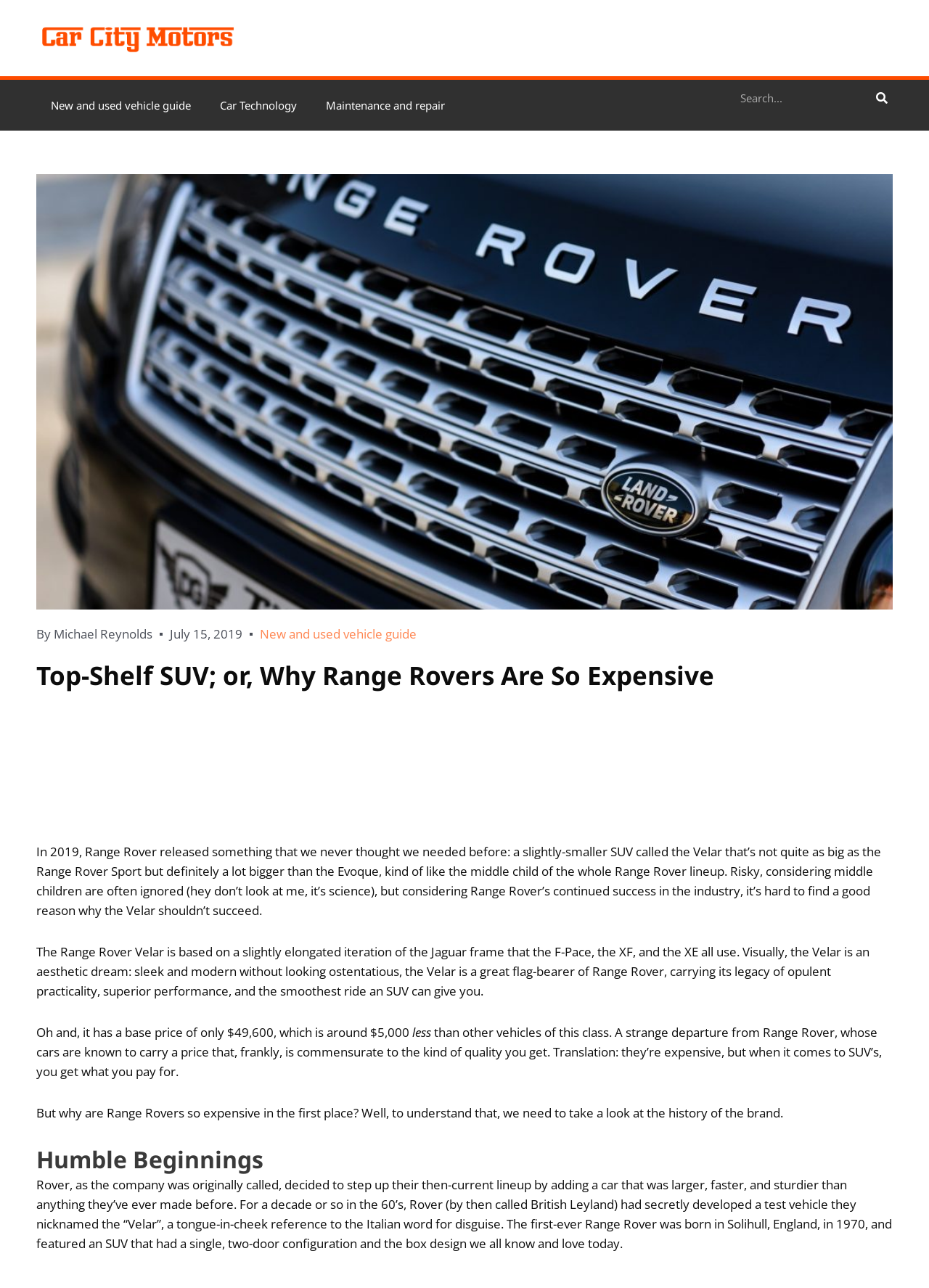Locate the bounding box of the UI element defined by this description: "Maintenance and repair". The coordinates should be given as four float numbers between 0 and 1, formatted as [left, top, right, bottom].

[0.335, 0.068, 0.495, 0.096]